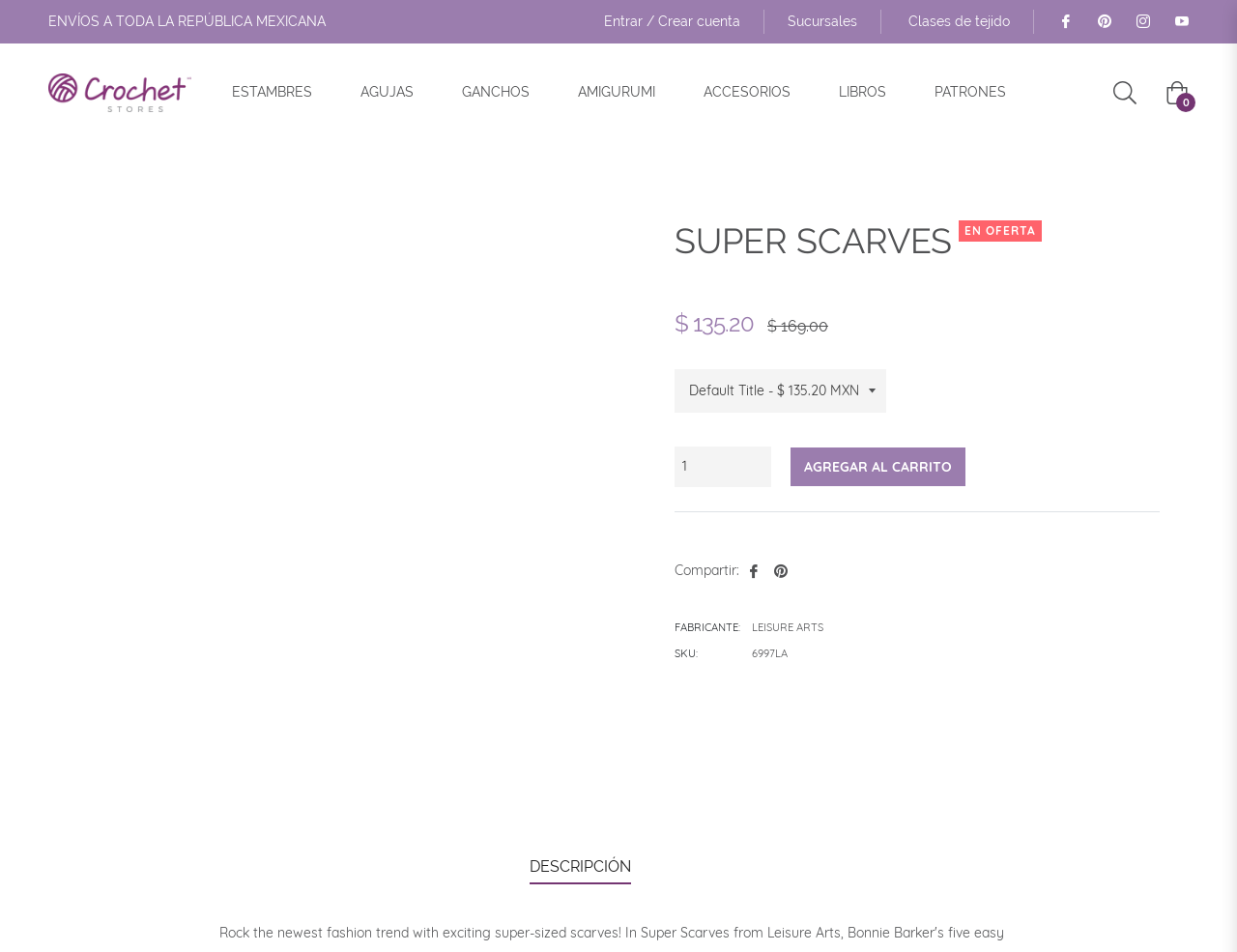What is the name of the manufacturer of the Super Scarves?
Utilize the image to construct a detailed and well-explained answer.

The manufacturer of the Super Scarves is mentioned in the product details section, where it is stated as 'LEISURE ARTS'.